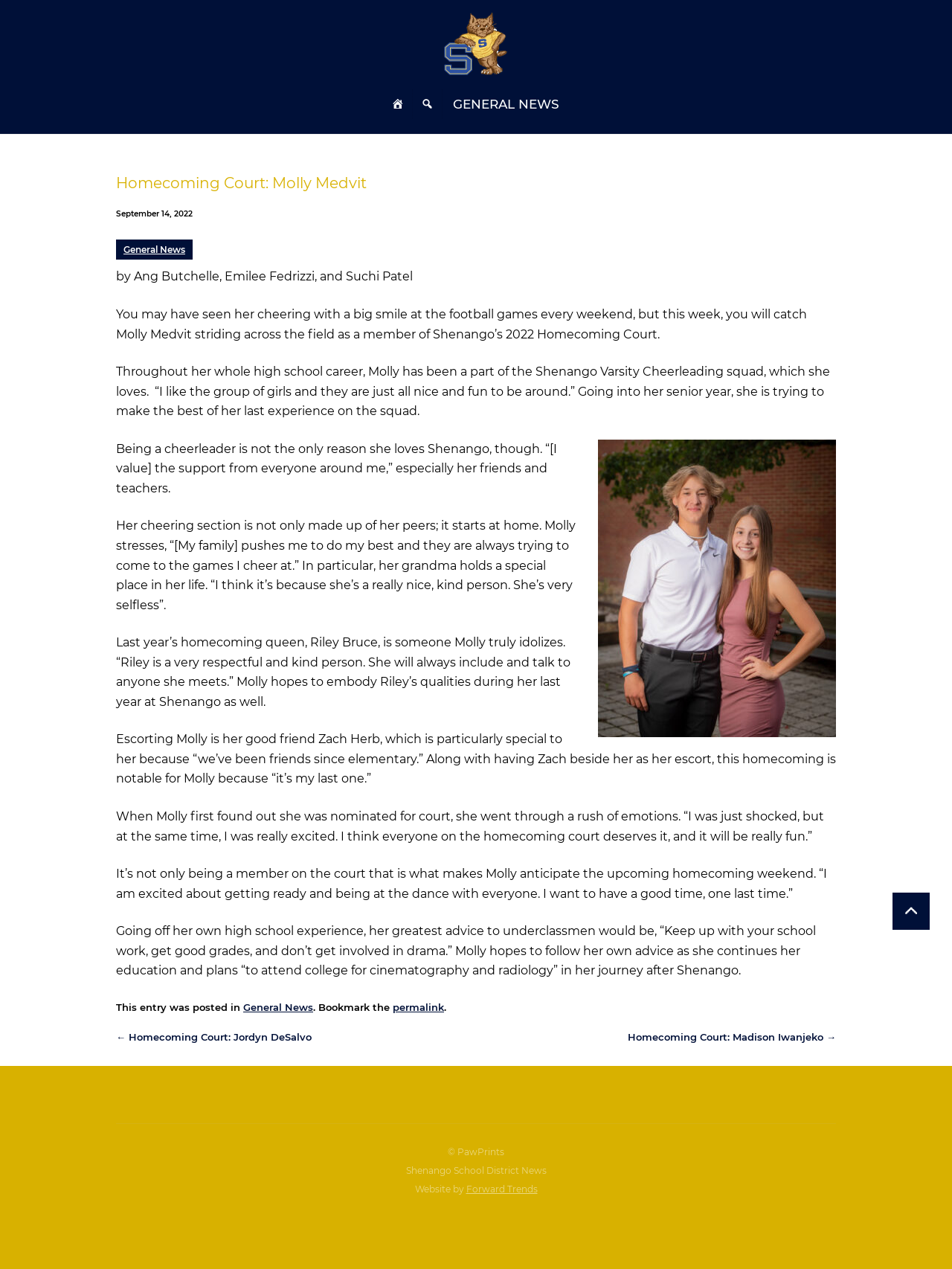Given the description of a UI element: "Homecoming Court: Madison Iwanjeko →", identify the bounding box coordinates of the matching element in the webpage screenshot.

[0.659, 0.812, 0.878, 0.822]